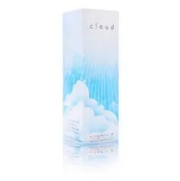What is the brand name of the skincare product?
Can you provide an in-depth and detailed response to the question?

The brand name 'cloud' is aligned with the whimsical cloud motif depicted on the packaging, which creates a cohesive and recognizable brand identity.